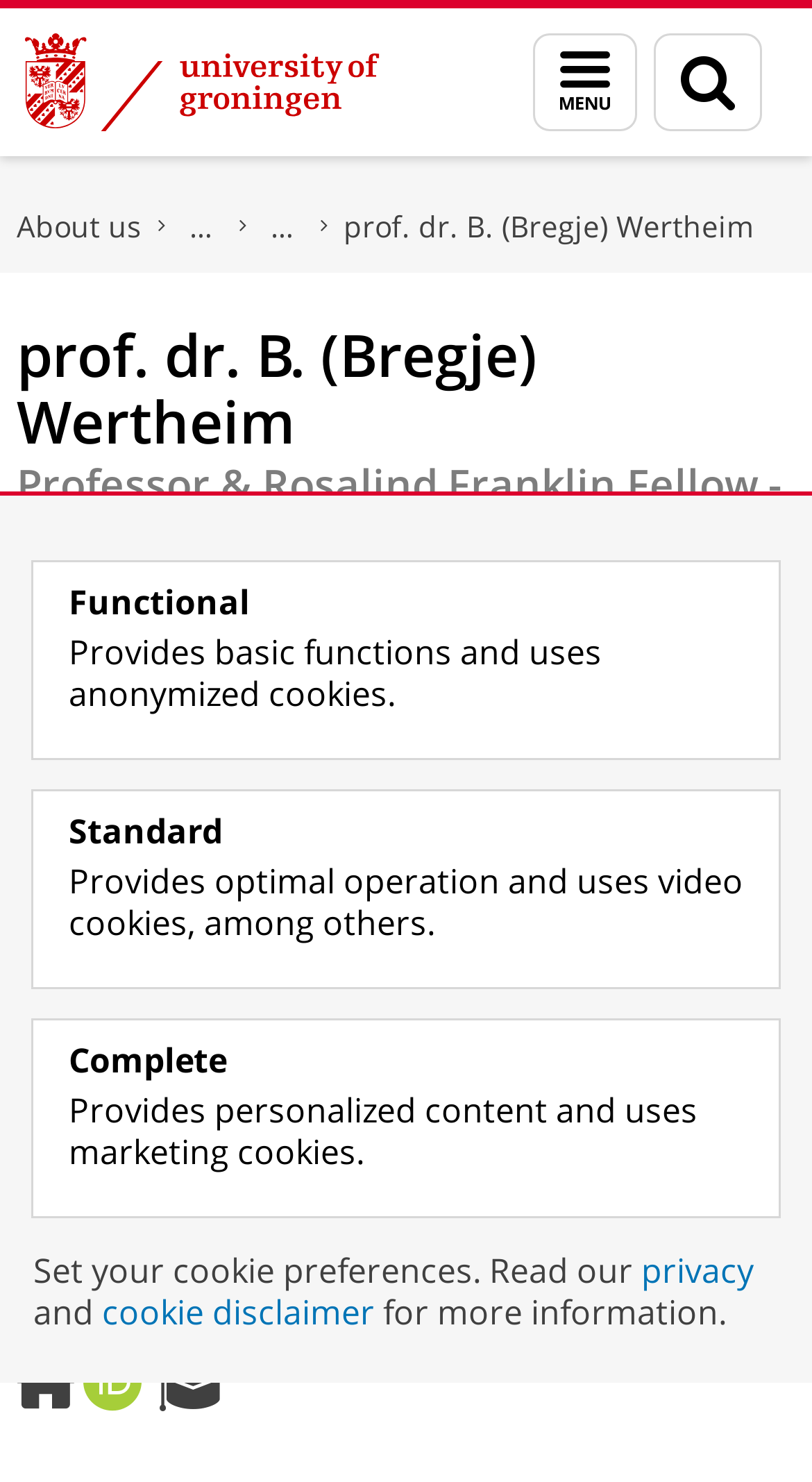What is the telephone number of the professor?
Please answer the question as detailed as possible.

I found the answer by looking at the link element with the text '+31 50 36 39039' which is located below the email address of the professor.